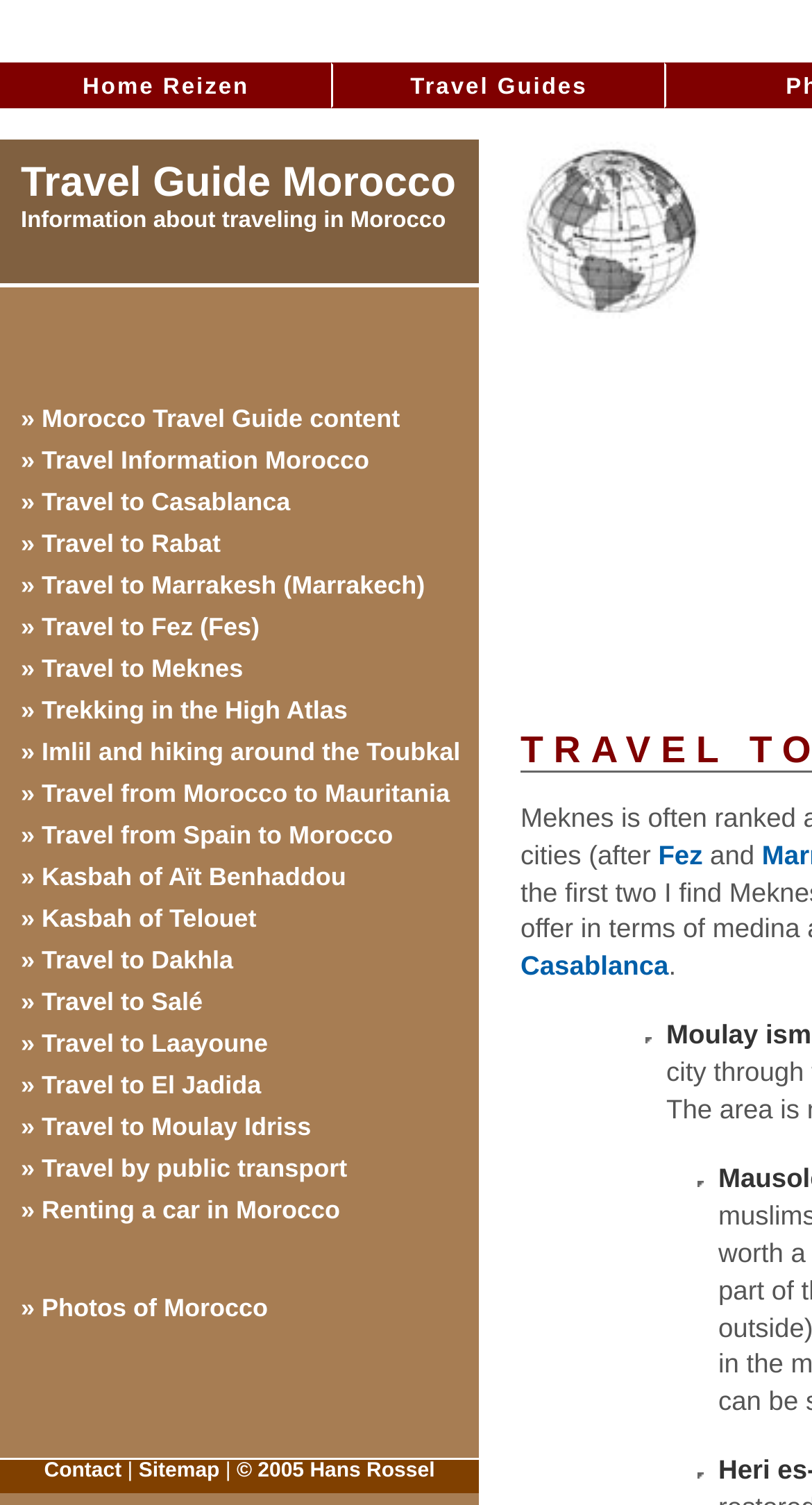Using the information in the image, could you please answer the following question in detail:
Is there a contact section on this webpage?

I found a link titled 'Contact' at the bottom of the webpage, which suggests that there is a section where users can get in touch with the website administrators or authors for inquiries or feedback.